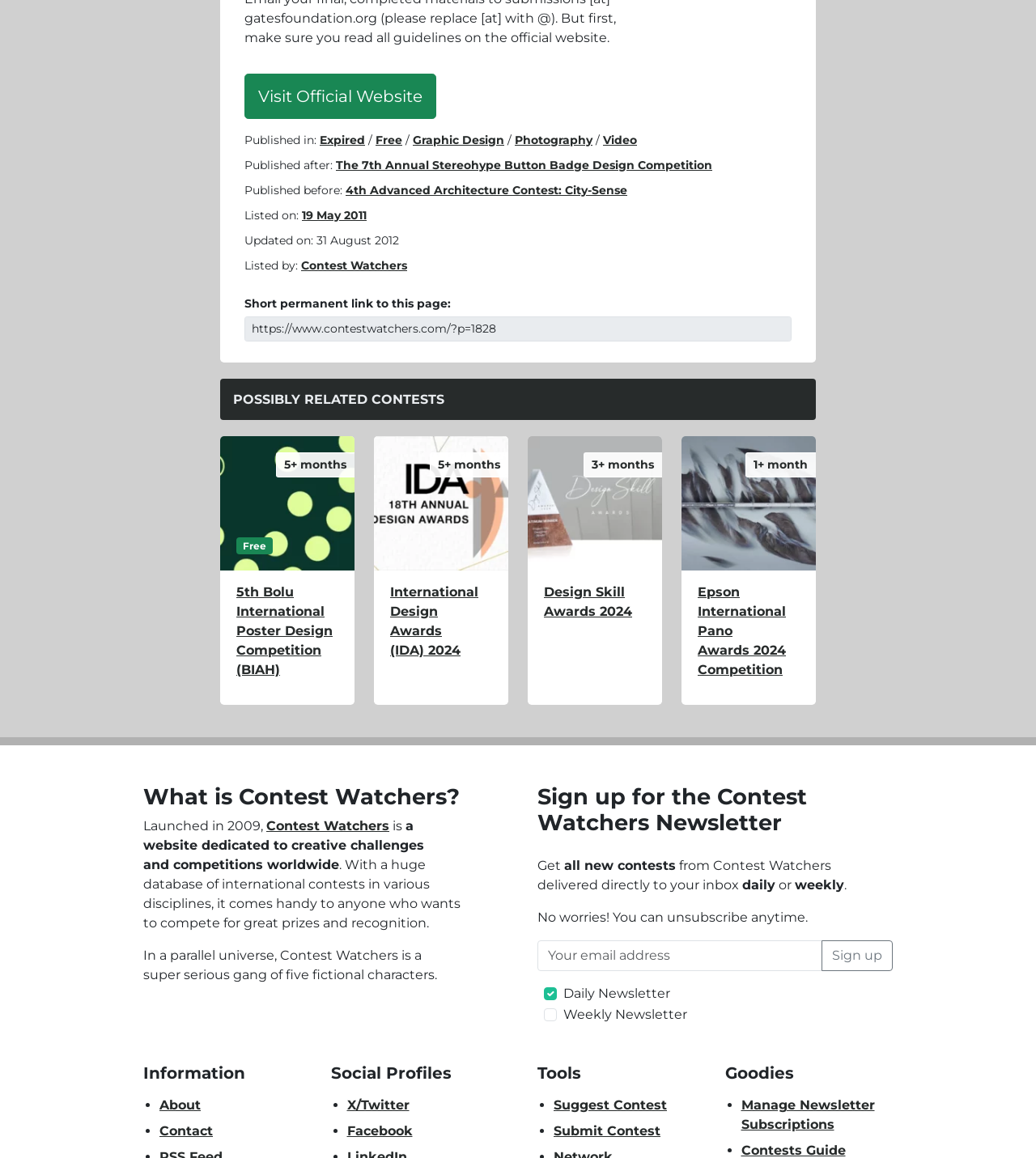Provide the bounding box coordinates for the UI element that is described by this text: "4th Advanced Architecture Contest: City-Sense". The coordinates should be in the form of four float numbers between 0 and 1: [left, top, right, bottom].

[0.334, 0.158, 0.605, 0.17]